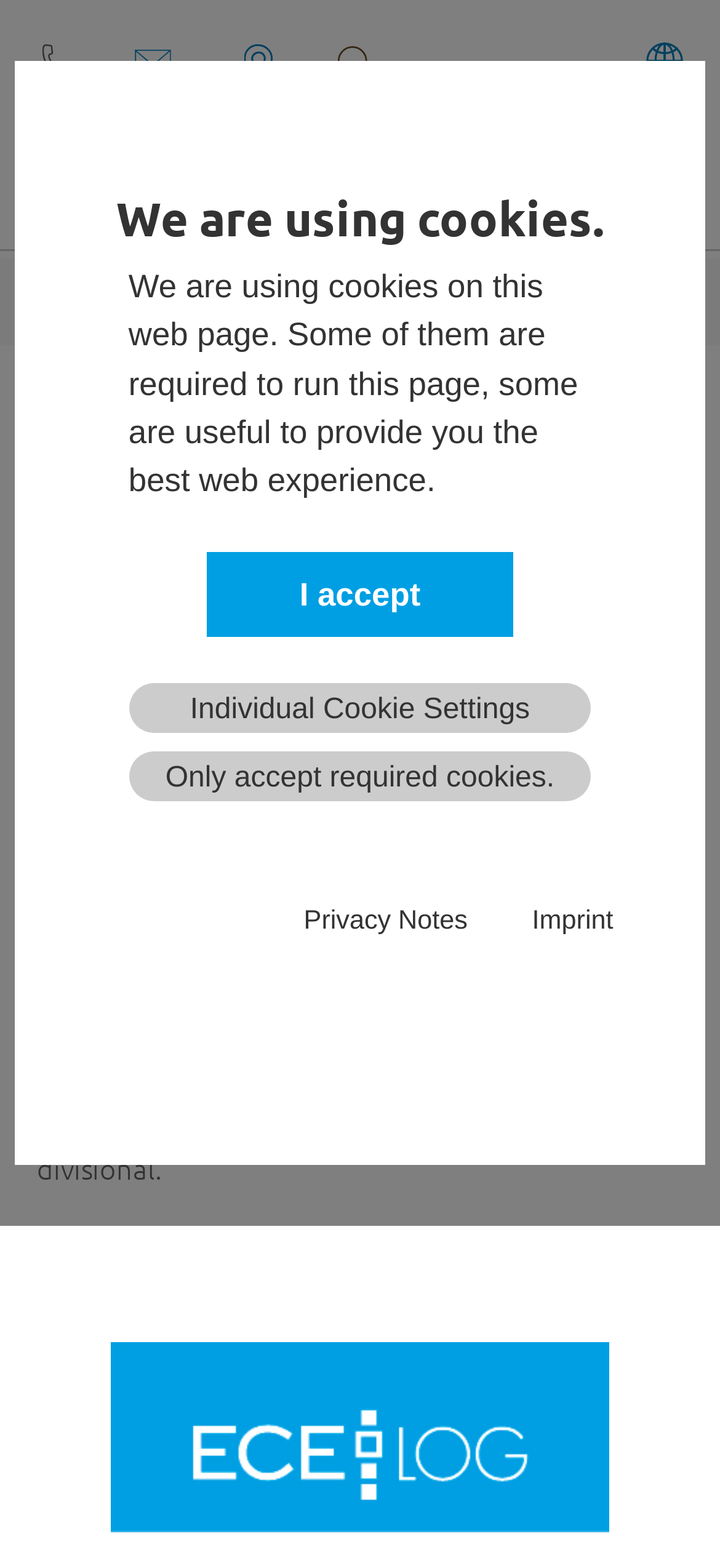Respond to the following question with a brief word or phrase:
What is the name of the business division?

Warehouse & Intralogistics